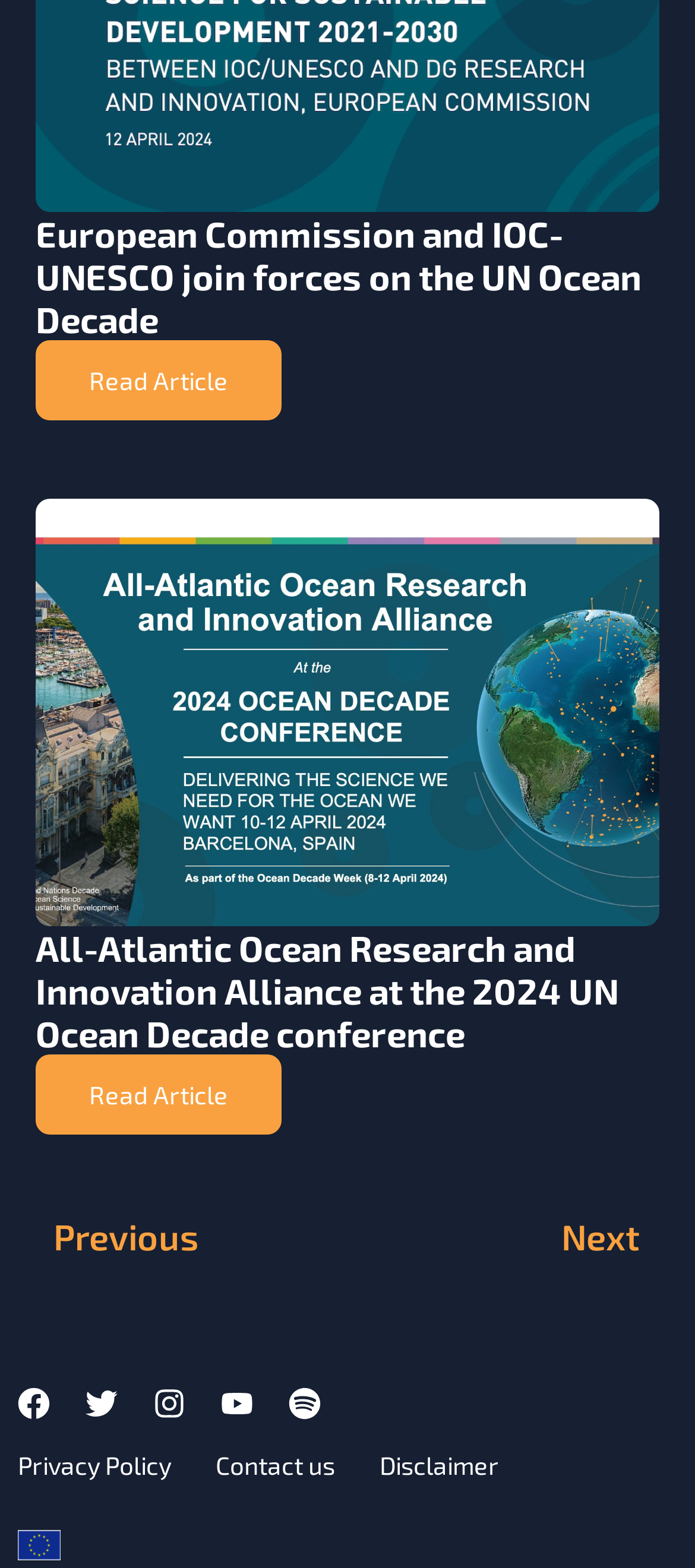Indicate the bounding box coordinates of the element that must be clicked to execute the instruction: "Go to the next page". The coordinates should be given as four float numbers between 0 and 1, i.e., [left, top, right, bottom].

[0.499, 0.771, 0.946, 0.805]